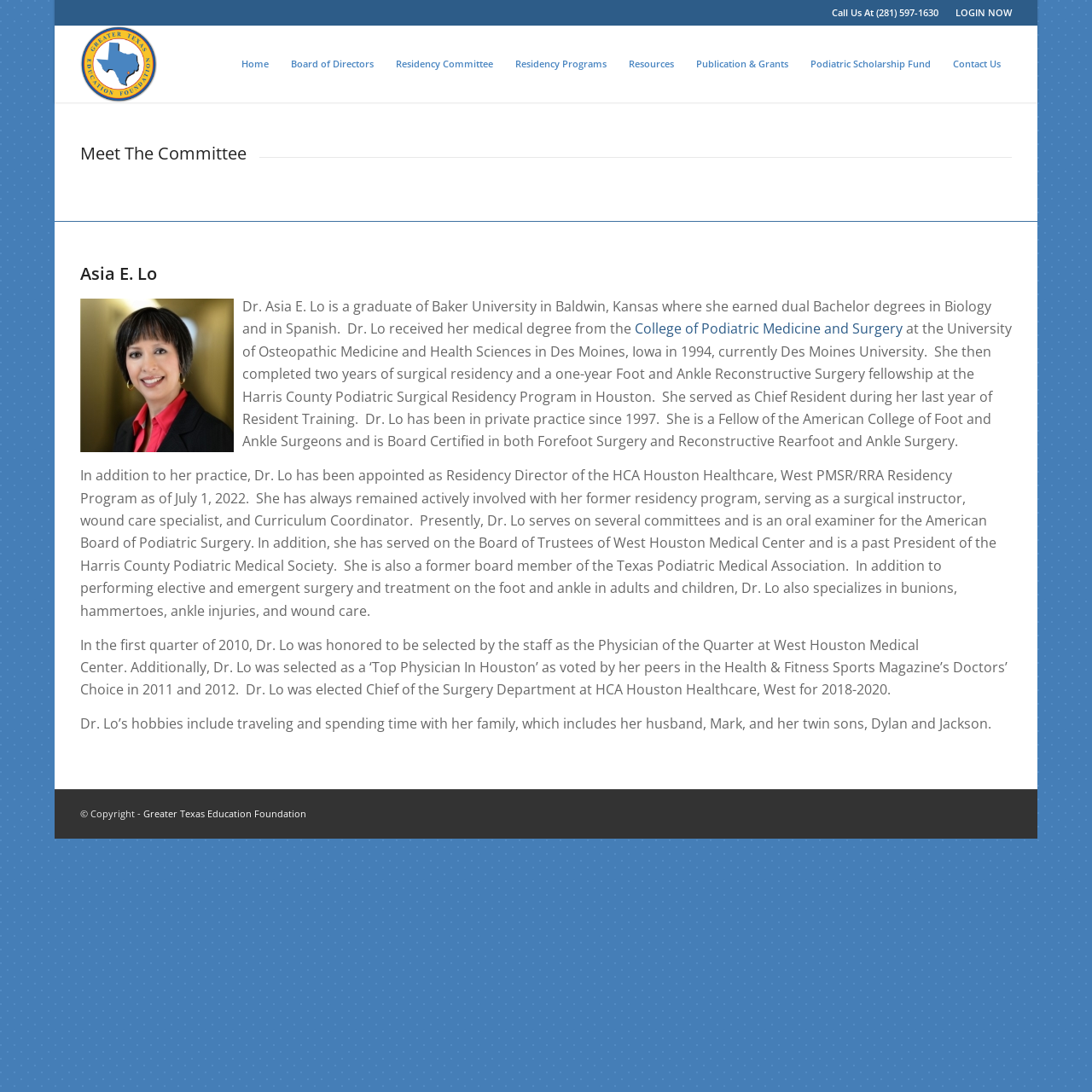Provide your answer in a single word or phrase: 
What is the phone number to call?

(281) 597-1630